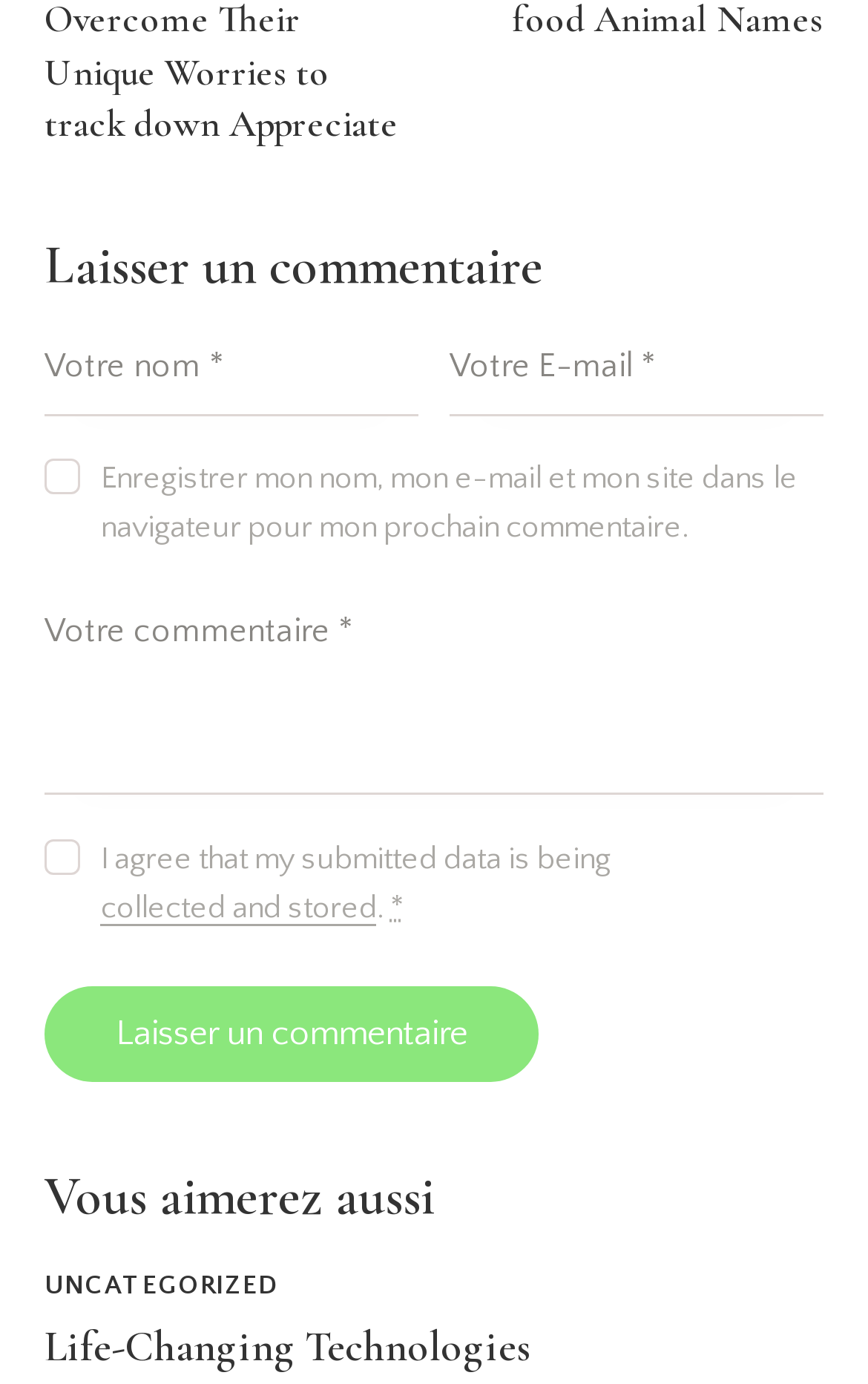What is the link below the 'Vous aimerez aussi' heading?
Ensure your answer is thorough and detailed.

The link below the 'Vous aimerez aussi' heading is 'UNCATEGORIZED', which suggests that it may be a category or tag for related content.